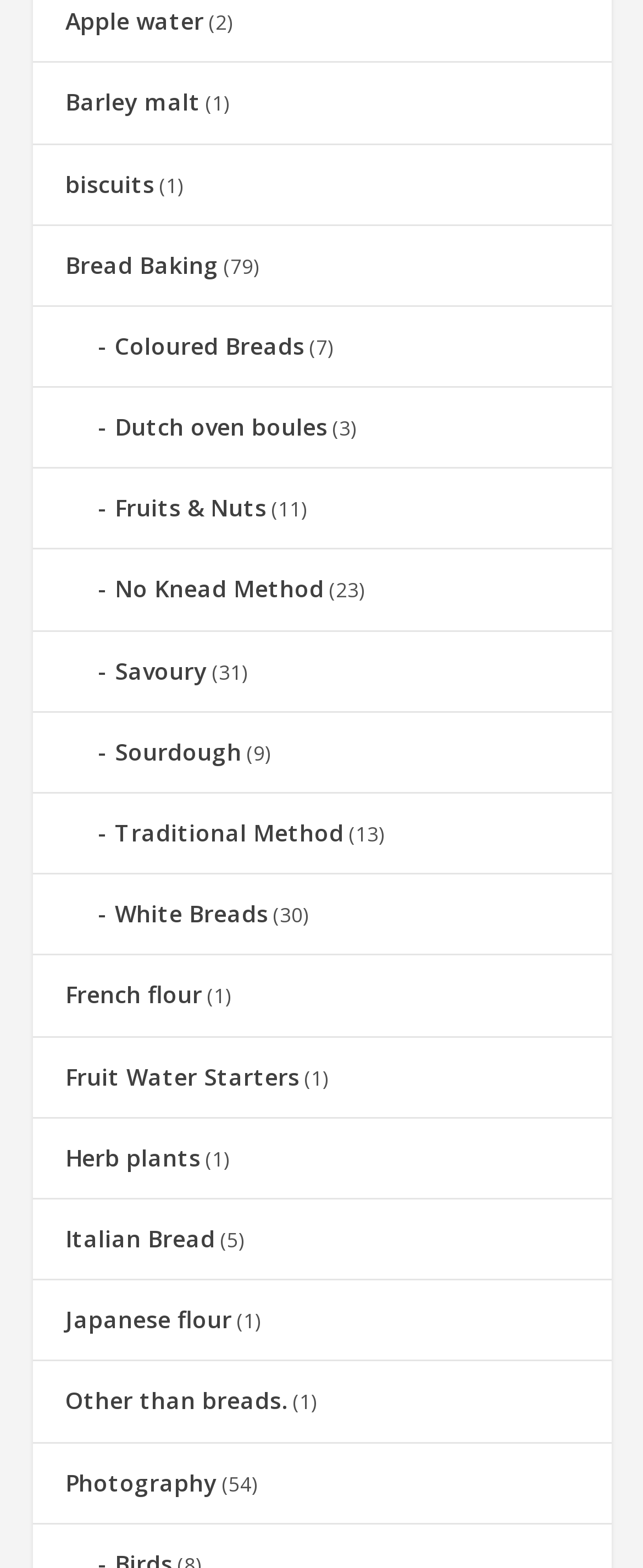Identify the bounding box coordinates of the clickable region required to complete the instruction: "Visit the Photography link". The coordinates should be given as four float numbers within the range of 0 and 1, i.e., [left, top, right, bottom].

[0.101, 0.935, 0.337, 0.955]